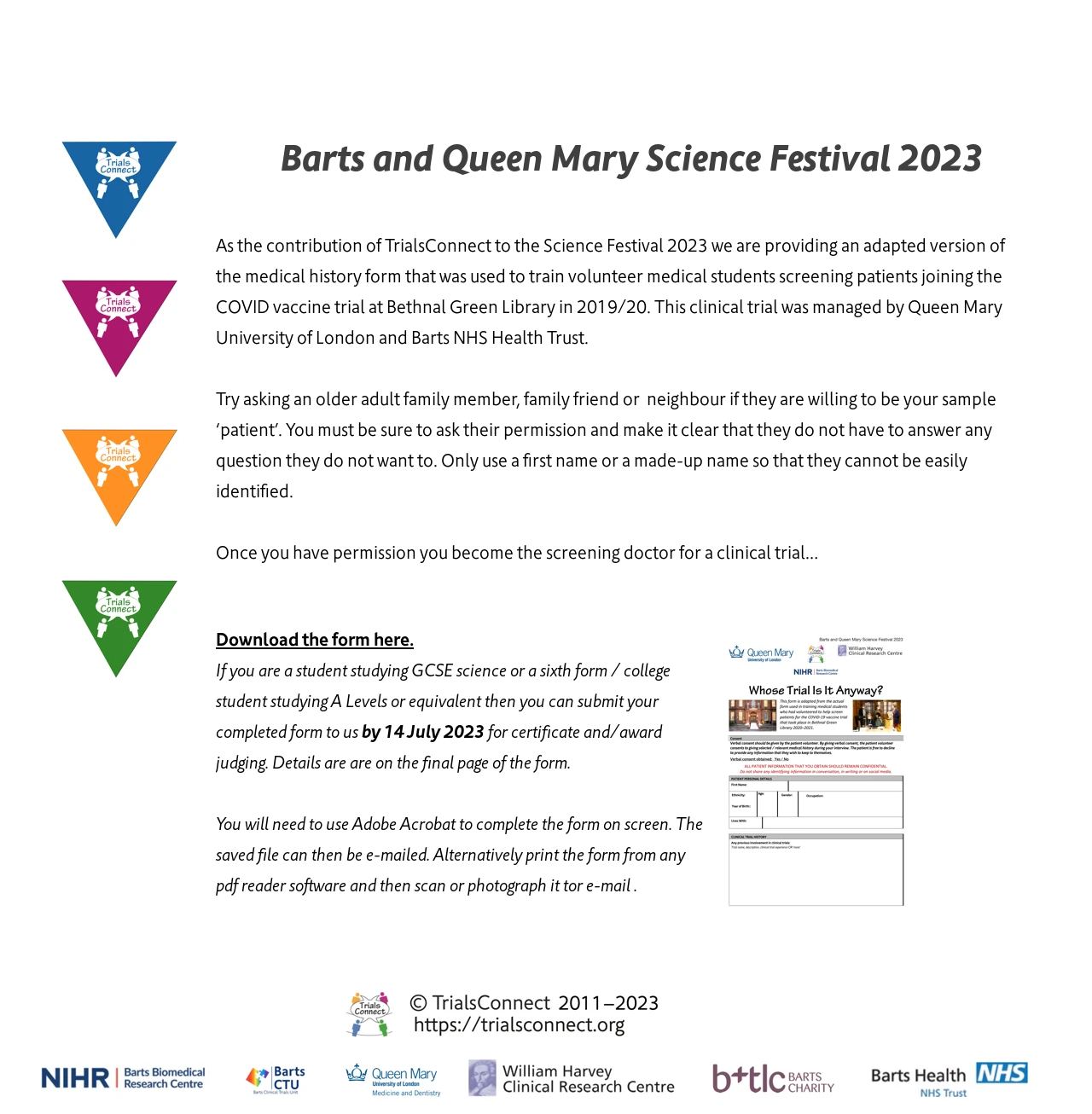Respond to the following query with just one word or a short phrase: 
What should you do before using the sample ‘patient’?

Ask permission